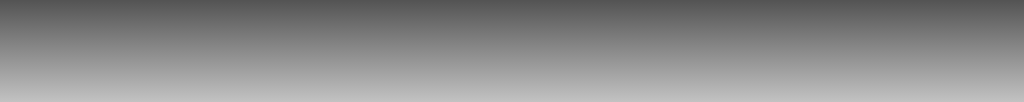What is the purpose of the gradient background?
From the image, respond with a single word or phrase.

Enhance visual appeal